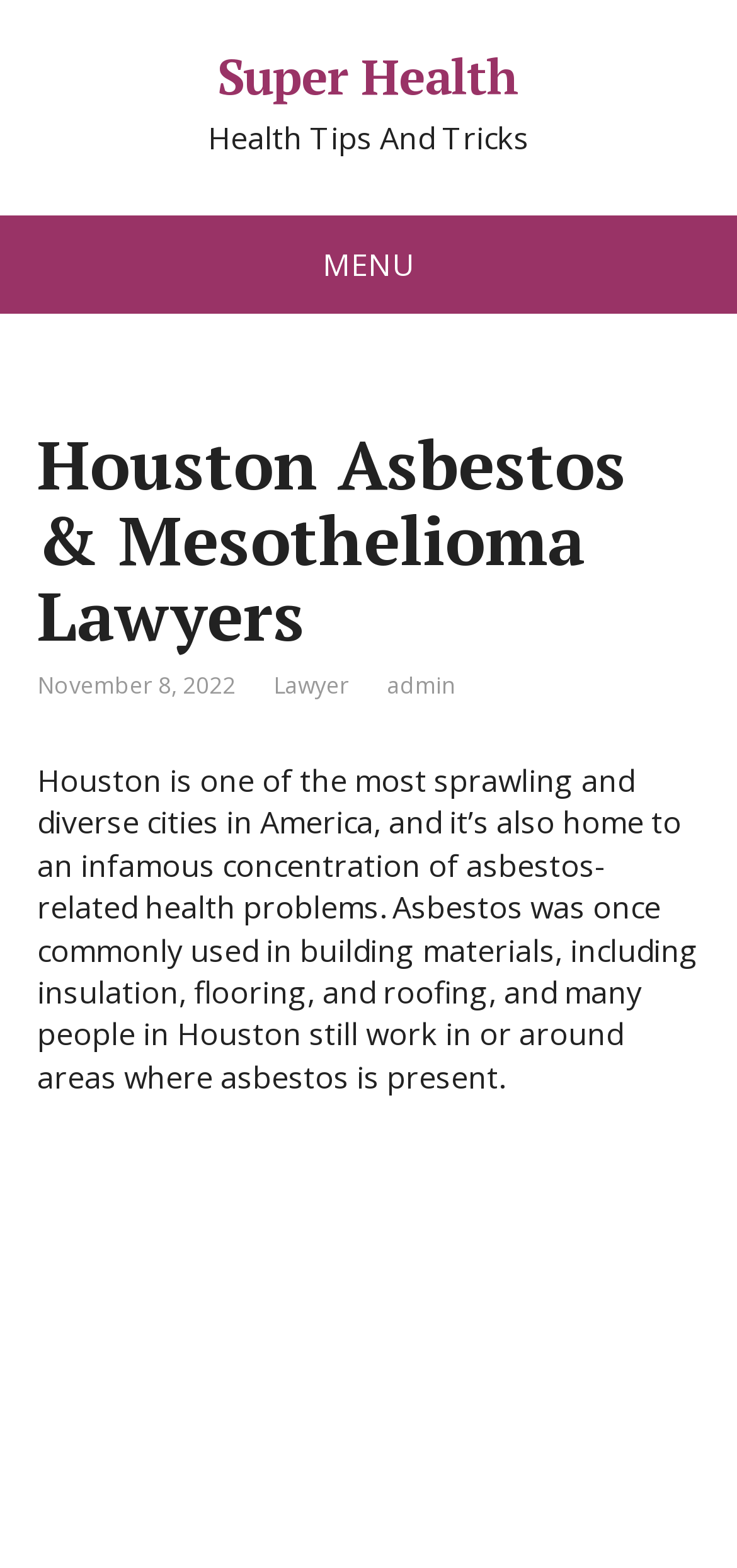Elaborate on the information and visuals displayed on the webpage.

The webpage is about Houston Asbestos and Mesothelioma Lawyers, with a focus on health-related issues. At the top left of the page, there is a link to "Super Health". Below this link, there is a heading that reads "Houston Asbestos & Mesothelioma Lawyers". To the right of this heading, there is a menu with the label "MENU". 

On the top right side of the page, there is a section with a title "Health Tips And Tricks". Below this section, there is a date "November 8, 2022", followed by a link to a "Lawyer" and a label "admin". 

The main content of the page is a paragraph that describes Houston as a sprawling and diverse city with a high concentration of asbestos-related health problems. The text explains that asbestos was commonly used in building materials and many people in Houston still work in areas where asbestos is present. This paragraph is located below the menu and date section, spanning almost the entire width of the page.